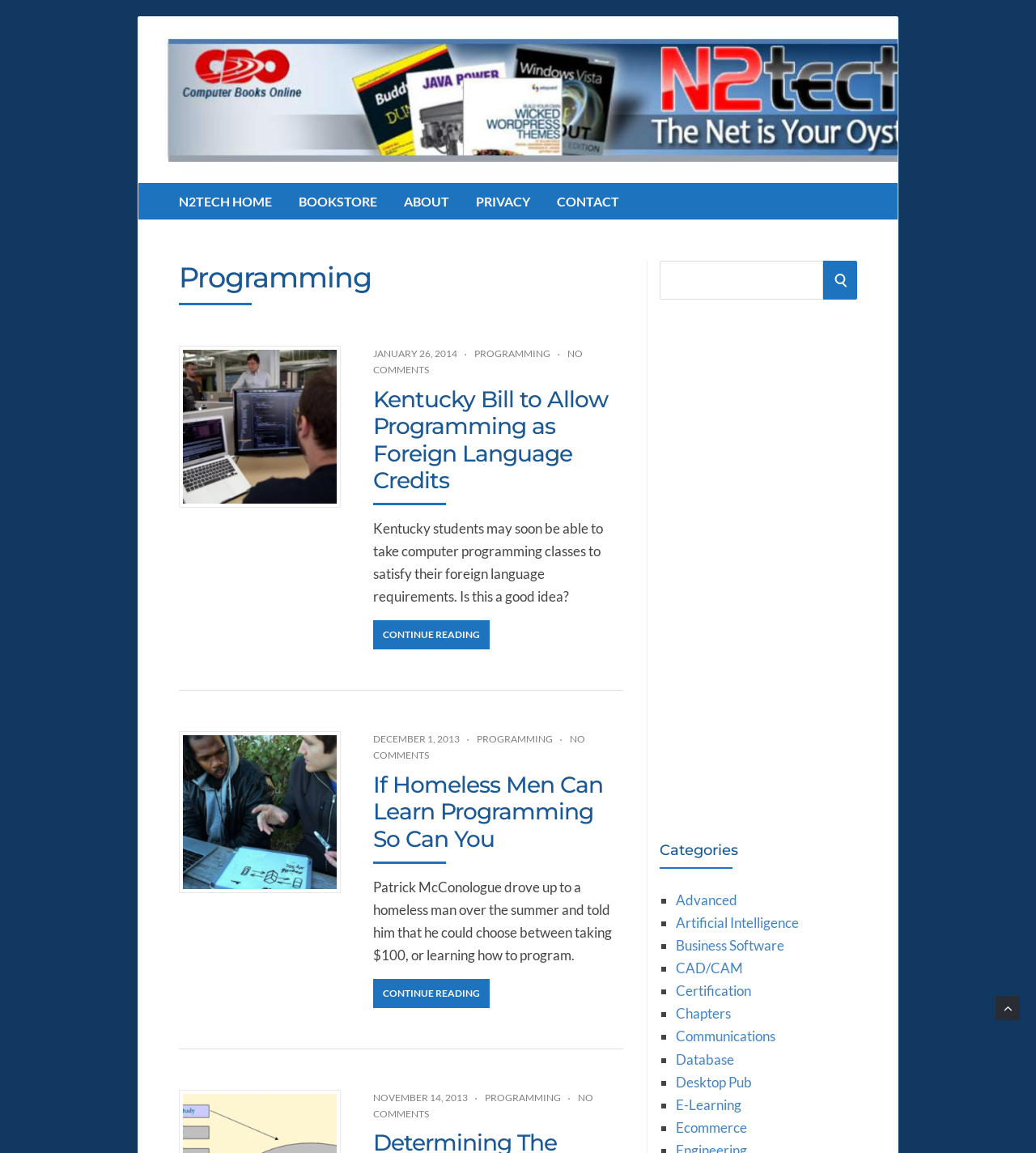Using the webpage screenshot and the element description alt="Homeless Man learns to program", determine the bounding box coordinates. Specify the coordinates in the format (top-left x, top-left y, bottom-right x, bottom-right y) with values ranging from 0 to 1.

[0.177, 0.638, 0.325, 0.771]